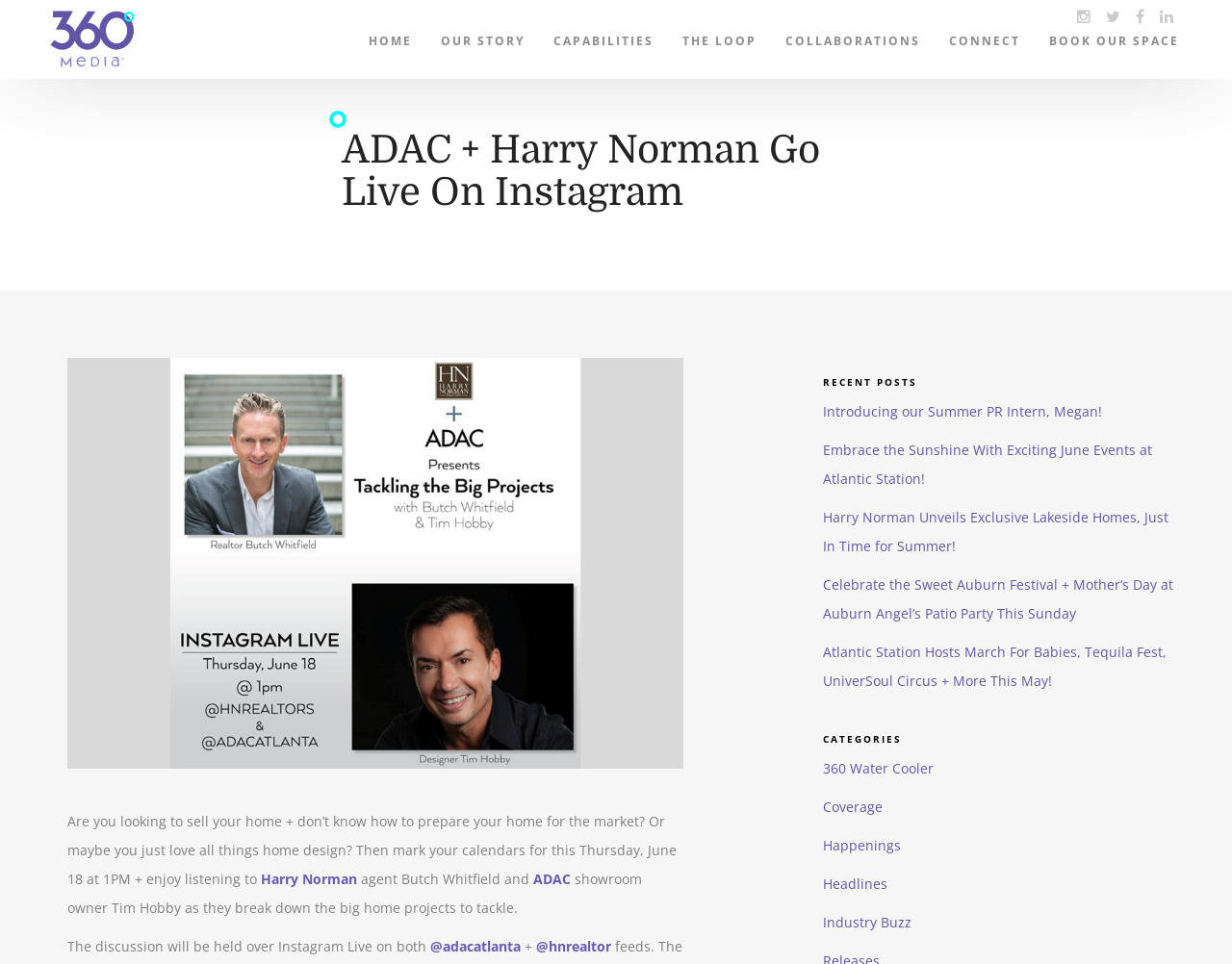Please provide the bounding box coordinates in the format (top-left x, top-left y, bottom-right x, bottom-right y). Remember, all values are floating point numbers between 0 and 1. What is the bounding box coordinate of the region described as: Book Our Space

[0.84, 0.0, 0.969, 0.075]